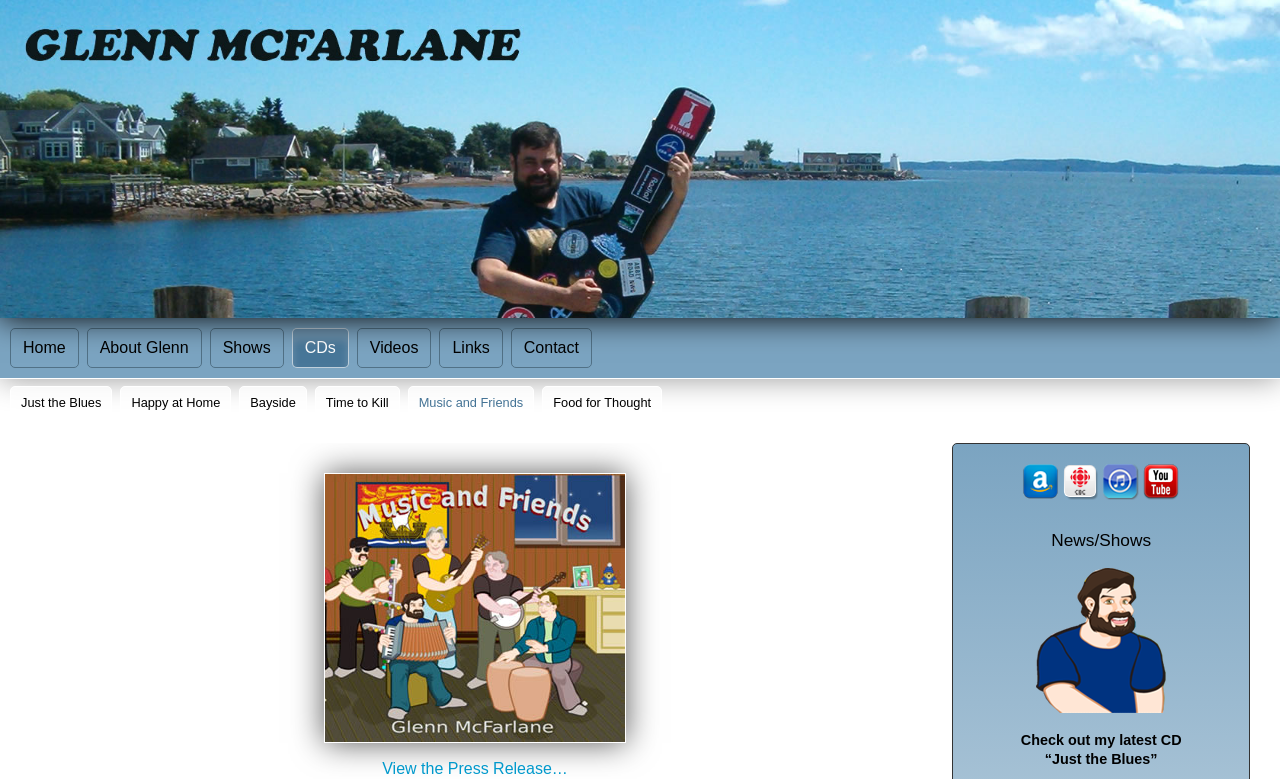Can you pinpoint the bounding box coordinates for the clickable element required for this instruction: "Click on the 'Home' link"? The coordinates should be four float numbers between 0 and 1, i.e., [left, top, right, bottom].

[0.008, 0.421, 0.061, 0.472]